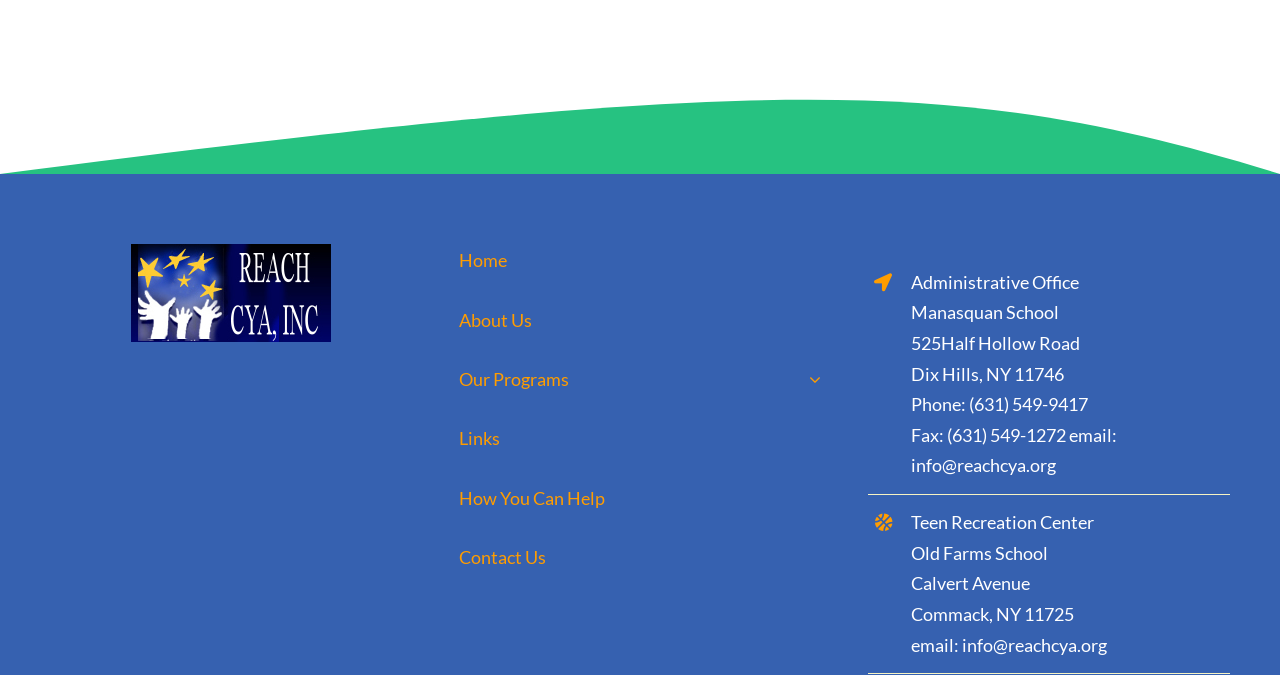What is the name of the organization?
Utilize the image to construct a detailed and well-explained answer.

The name of the organization can be found in the logo image at the top left of the webpage, which is described as 'Reach CYA Logo'.